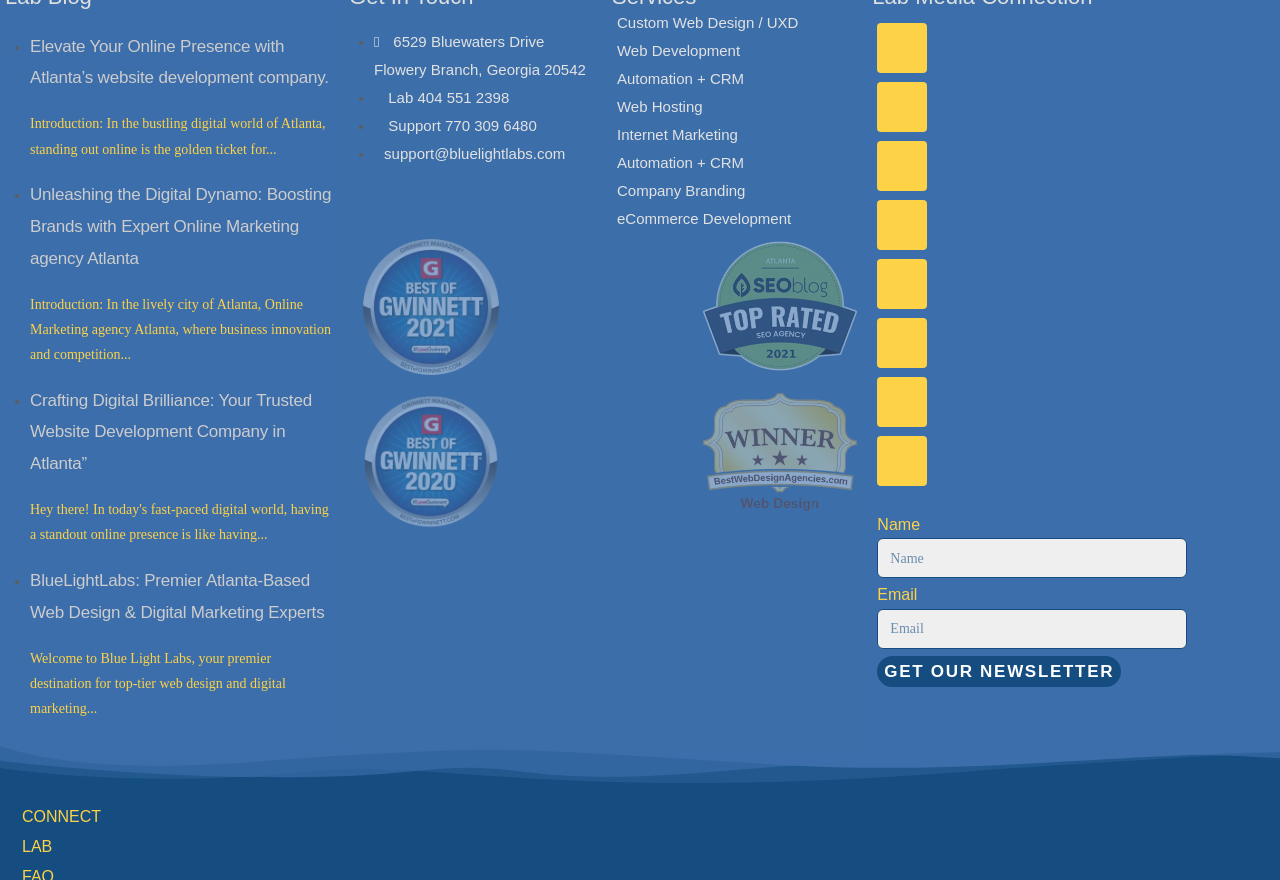Please determine the bounding box coordinates of the clickable area required to carry out the following instruction: "Get in touch". The coordinates must be four float numbers between 0 and 1, represented as [left, top, right, bottom].

[0.273, 0.083, 0.47, 0.108]